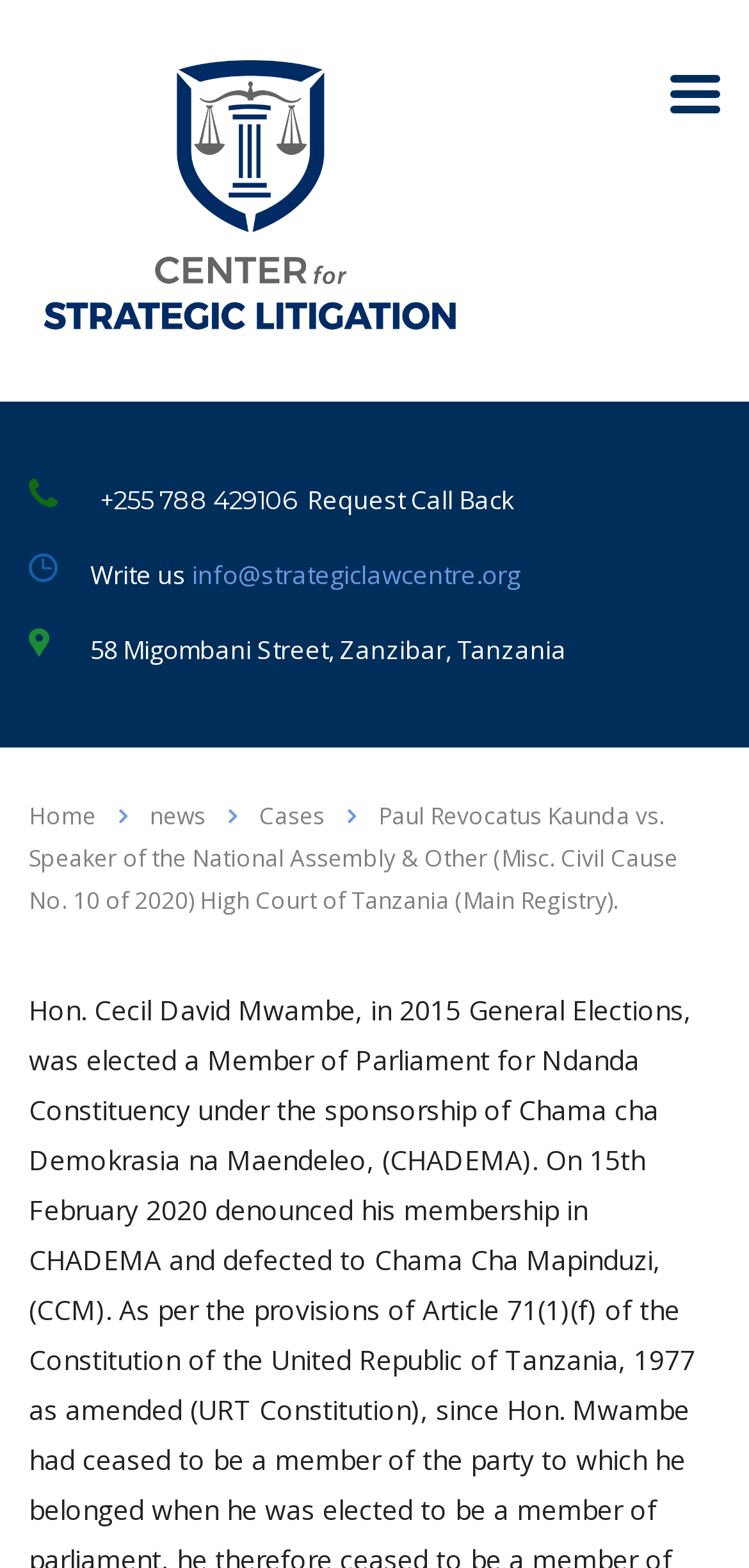Please provide a comprehensive answer to the question below using the information from the image: What is the phone number on the webpage?

I found the phone number by looking at the static text elements on the webpage. The phone number is displayed as '+255 788 429106' which is located at the top section of the webpage.